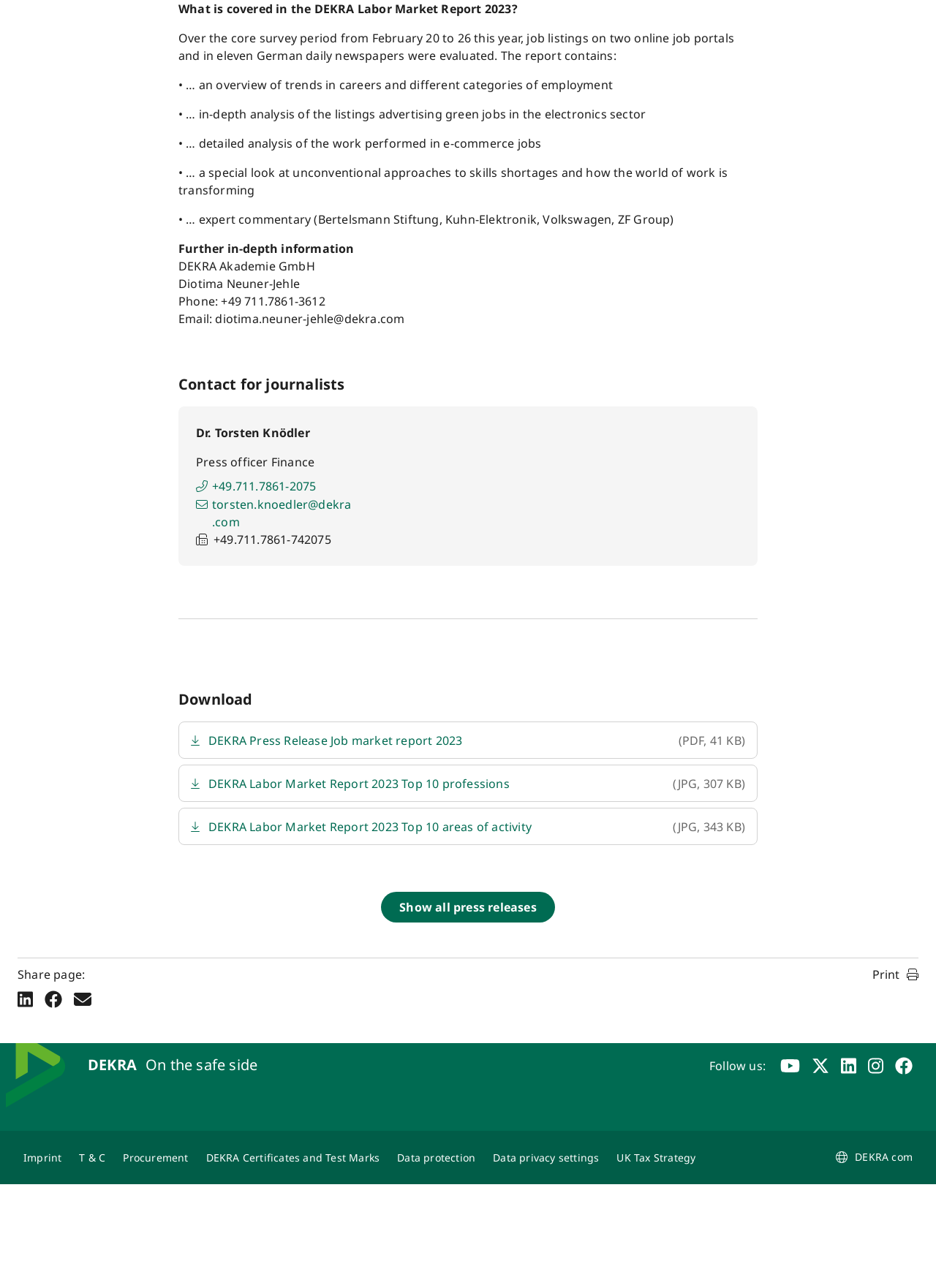Please identify the bounding box coordinates of the element's region that should be clicked to execute the following instruction: "Download DEKRA Press Release Job market report 2023". The bounding box coordinates must be four float numbers between 0 and 1, i.e., [left, top, right, bottom].

[0.191, 0.561, 0.809, 0.589]